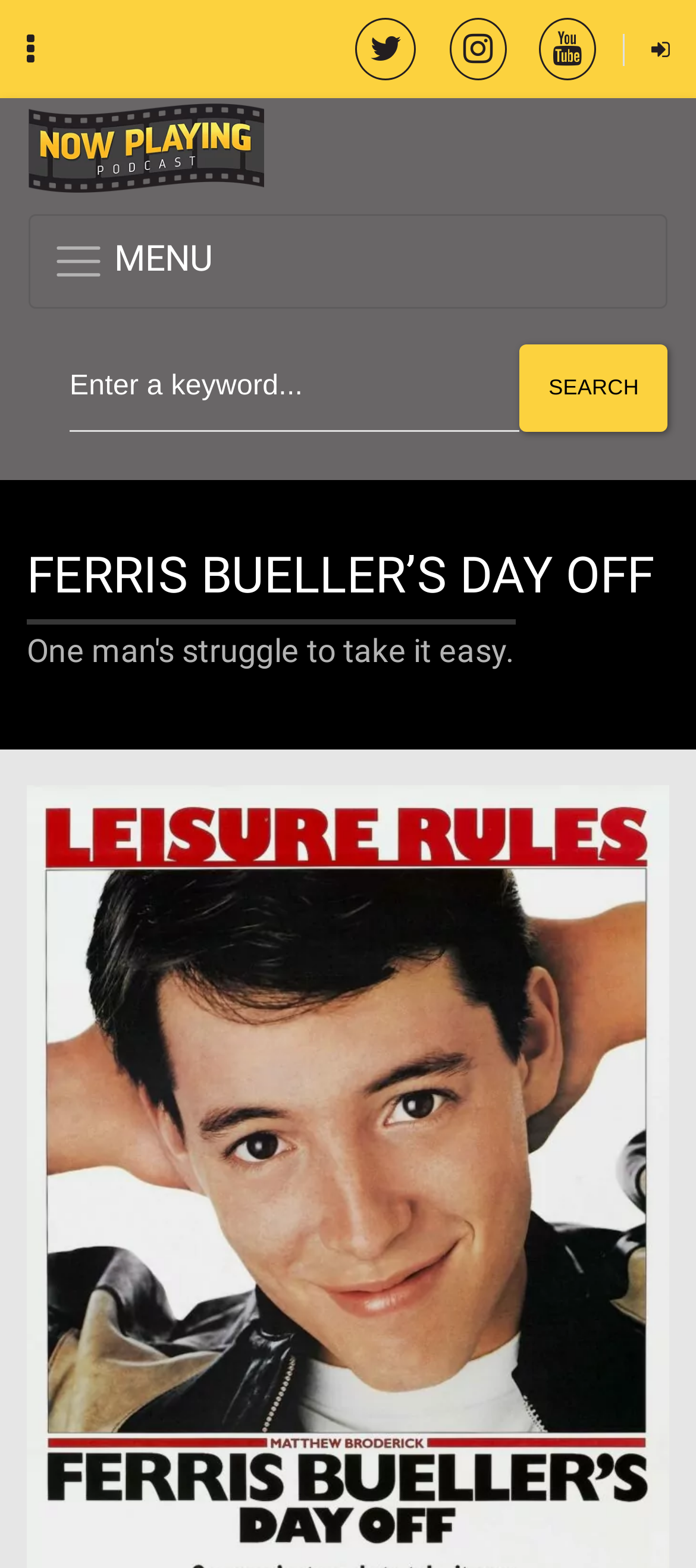Kindly respond to the following question with a single word or a brief phrase: 
How many social media links are there?

4